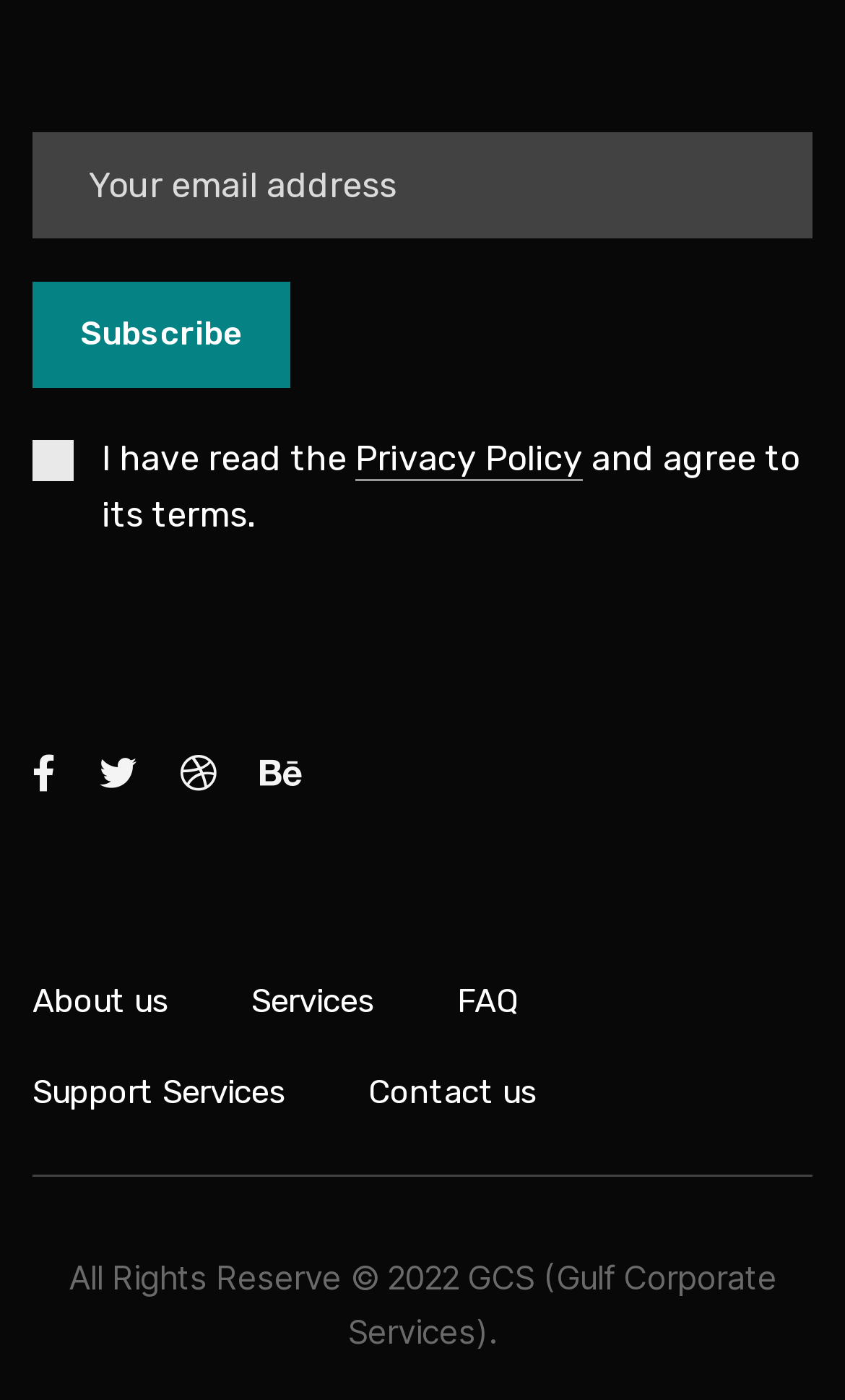Could you please study the image and provide a detailed answer to the question:
What is the year of copyright?

The footer of the webpage displays the copyright symbol followed by the year '2022', indicating that the copyright is valid for the year 2022.